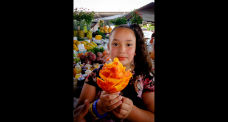What colors are the fruit slices in the arrangement?
Please use the image to provide an in-depth answer to the question.

The fruit creation is made up of bright orange and yellow slices, which captures attention with its intricate design and adds to the vibrant atmosphere of the marketplace.